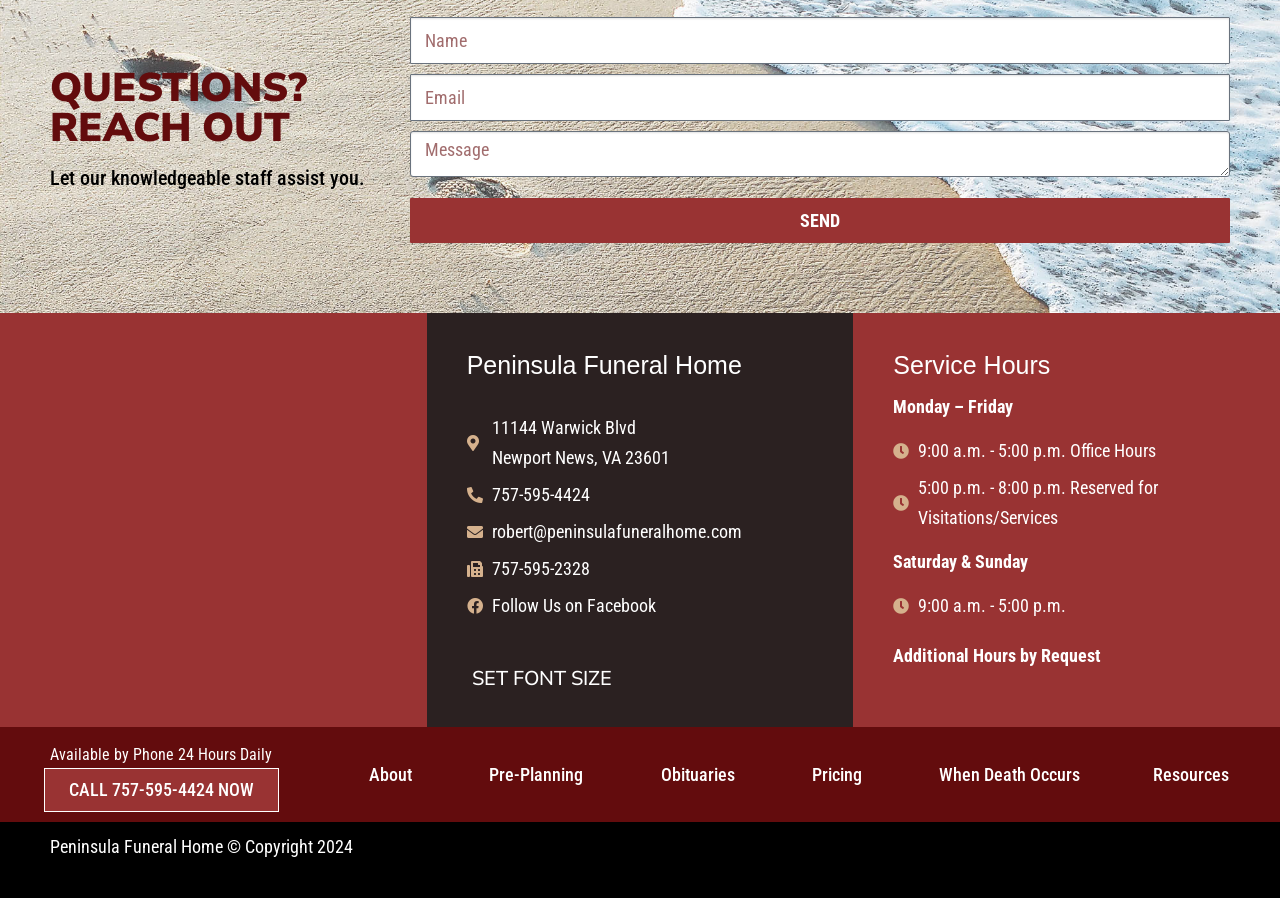Based on the element description, predict the bounding box coordinates (top-left x, top-left y, bottom-right x, bottom-right y) for the UI element in the screenshot: Follow Us on Facebook

[0.365, 0.658, 0.635, 0.692]